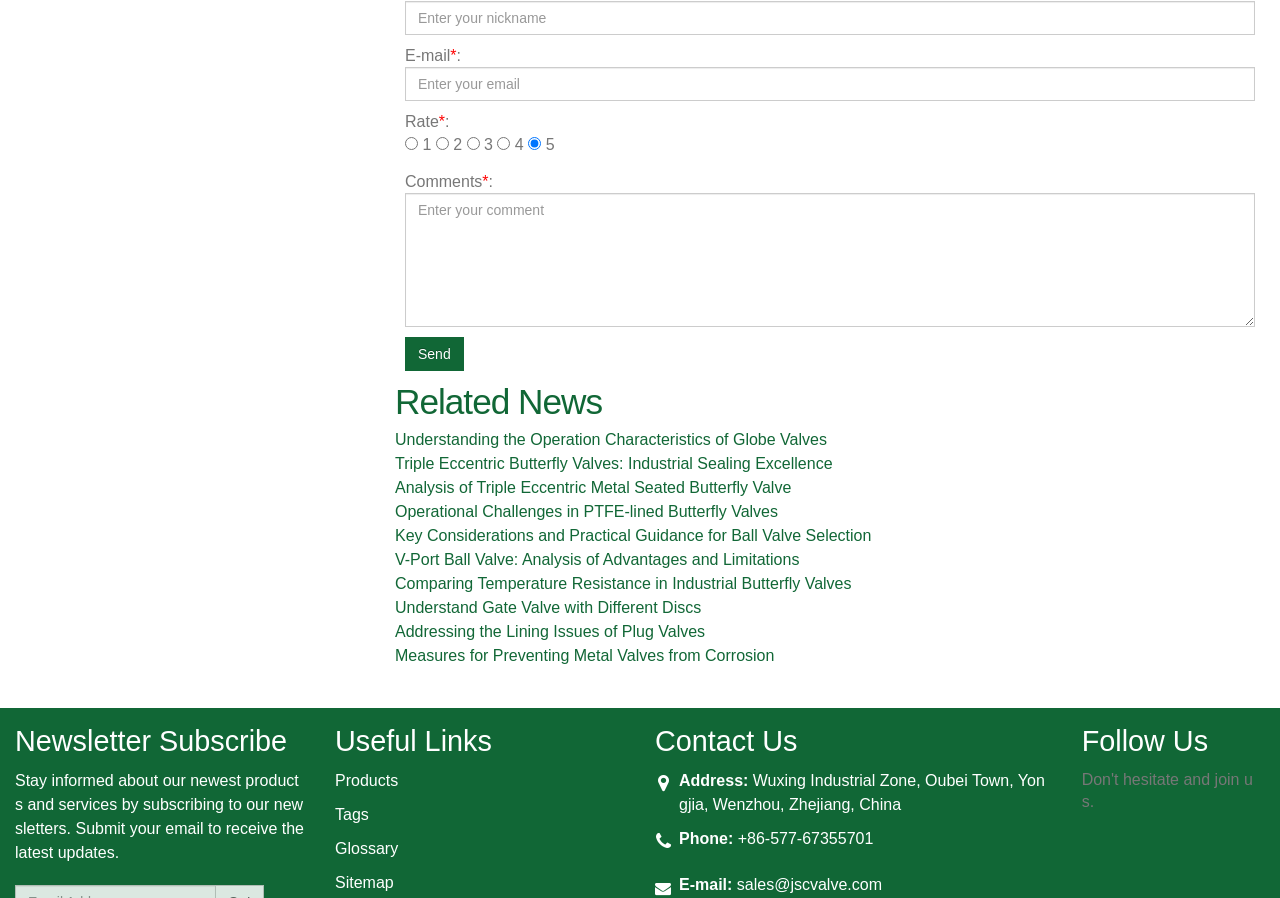Please locate the bounding box coordinates of the element that should be clicked to complete the given instruction: "Subscribe to the newsletter".

[0.012, 0.81, 0.238, 0.841]